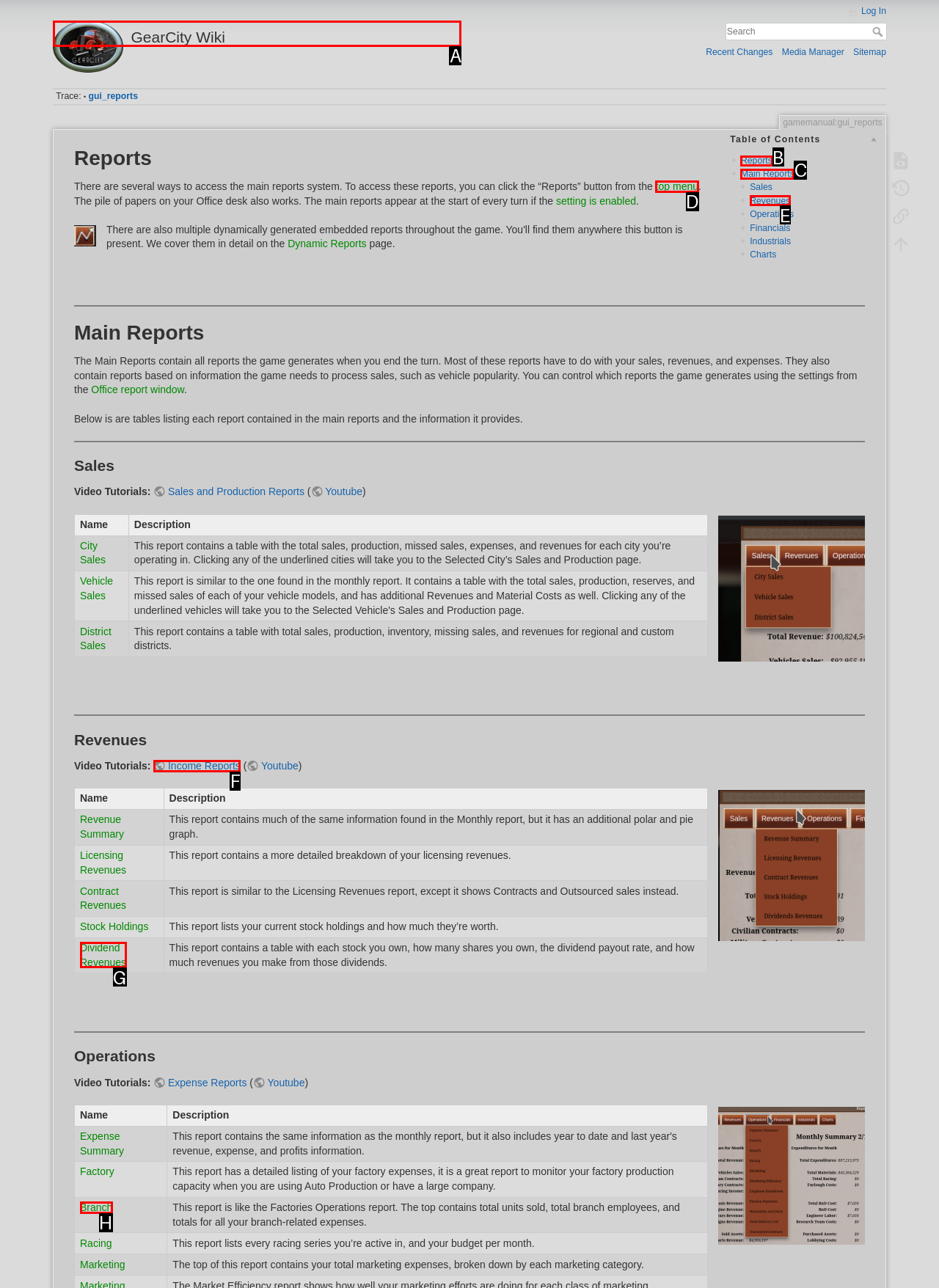Identify the correct UI element to click on to achieve the task: Click on Reports. Provide the letter of the appropriate element directly from the available choices.

B